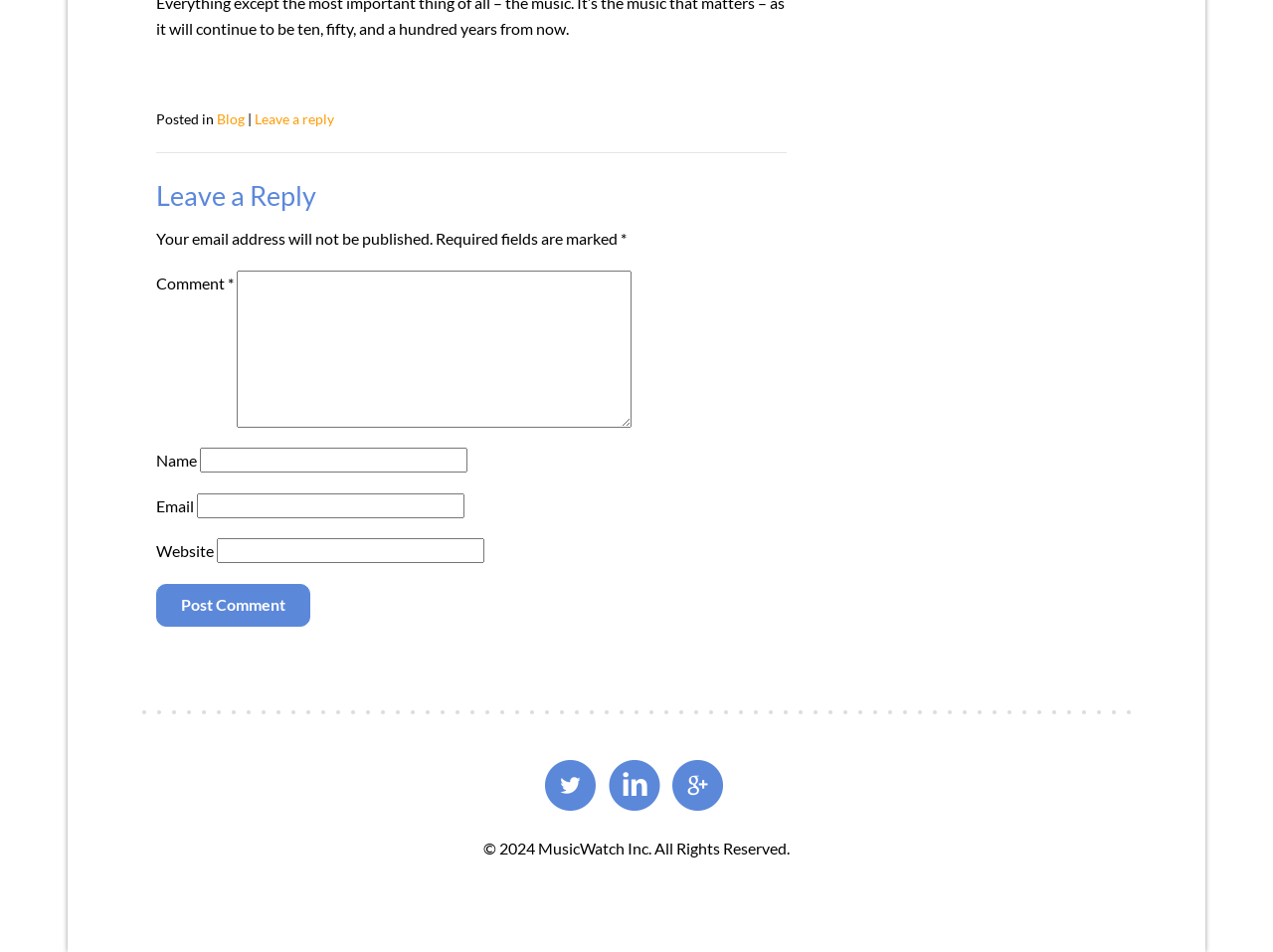Use one word or a short phrase to answer the question provided: 
How many social media links are available in the footer?

Three